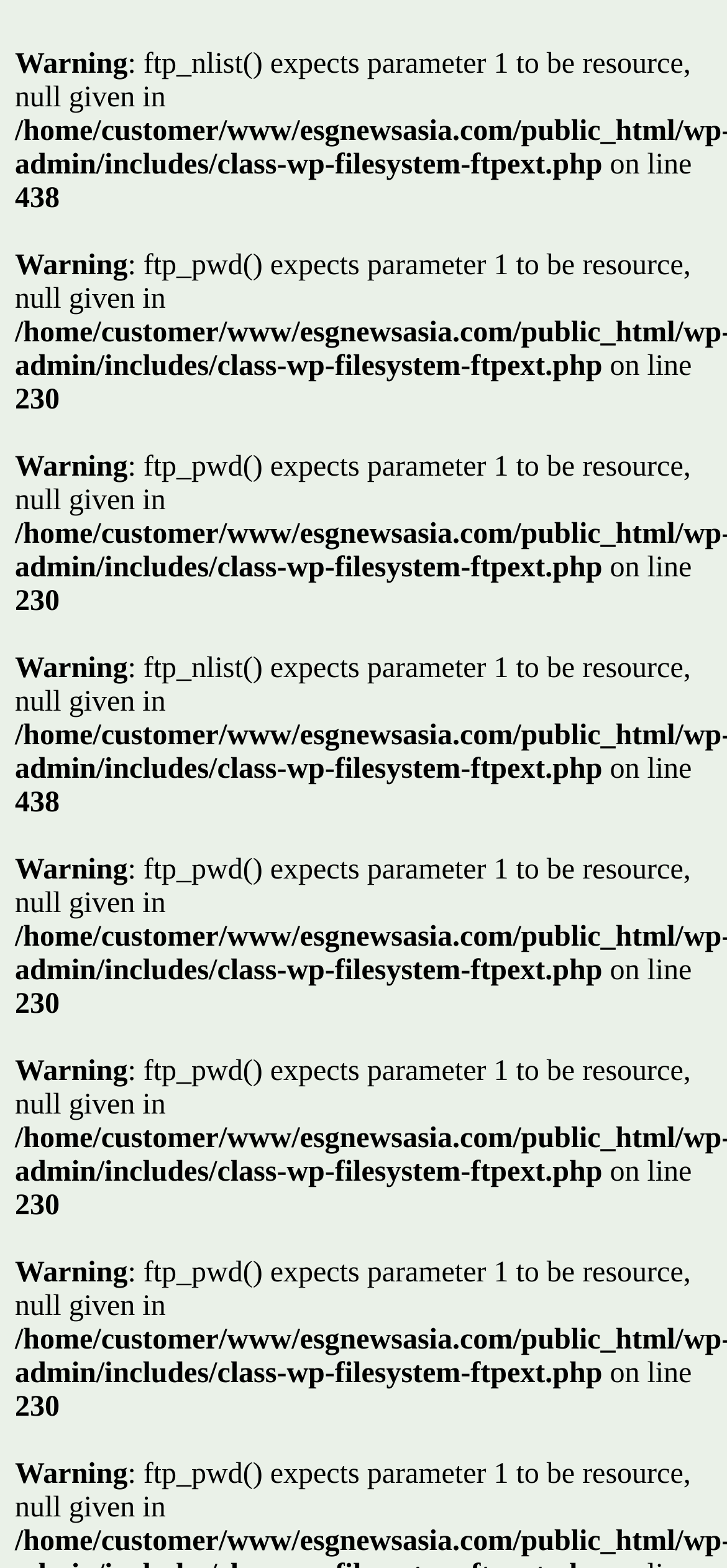Give a short answer to this question using one word or a phrase:
How many warnings are displayed?

8